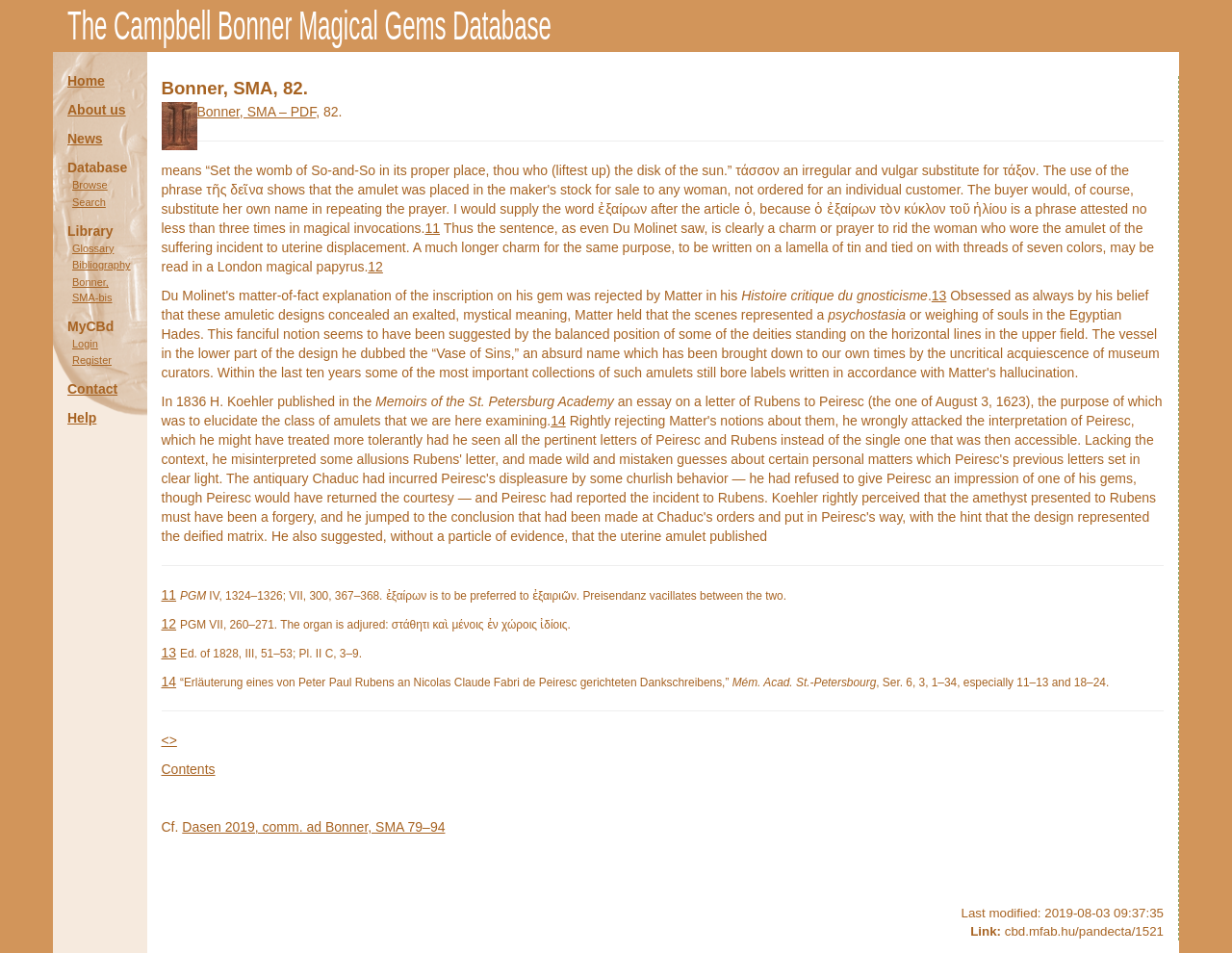Please respond in a single word or phrase: 
What is the last modified date of the webpage?

2019-08-03 09:37:35